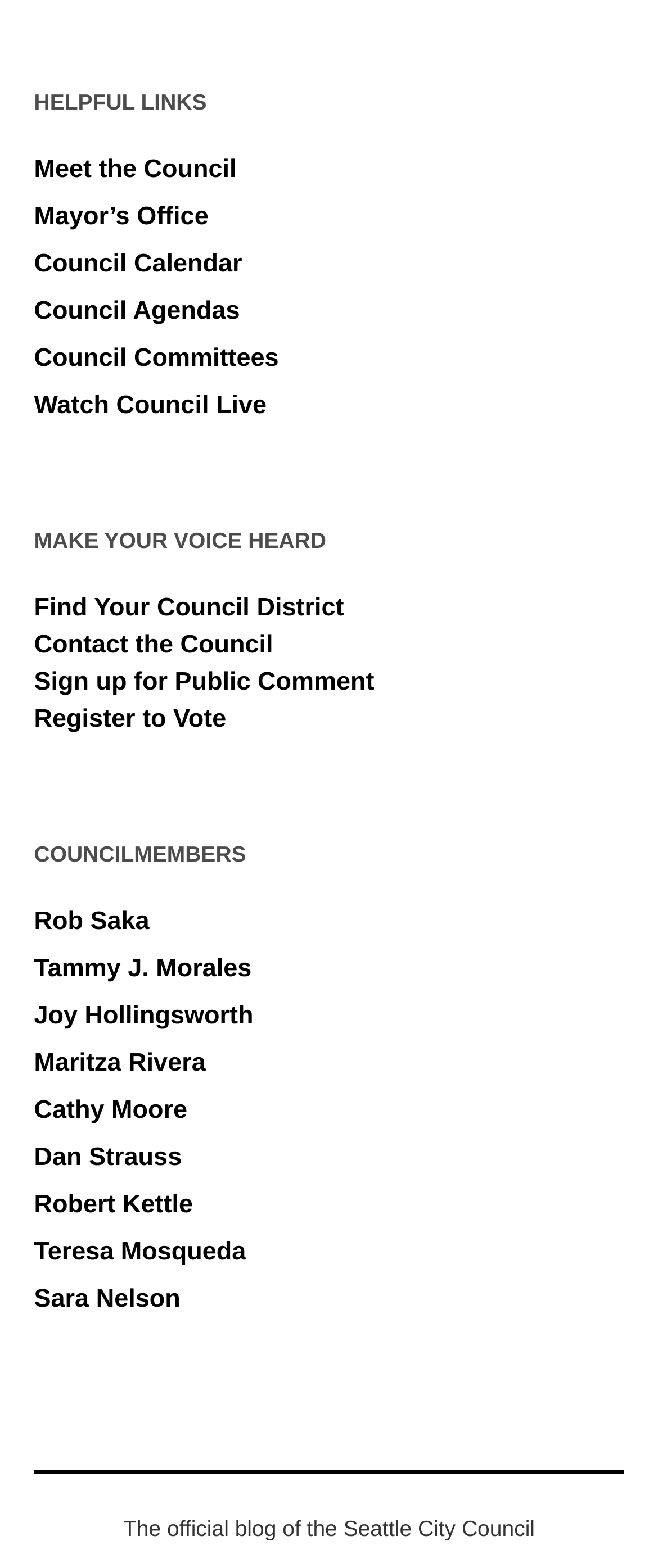How many council members are listed?
Give a single word or phrase as your answer by examining the image.

11